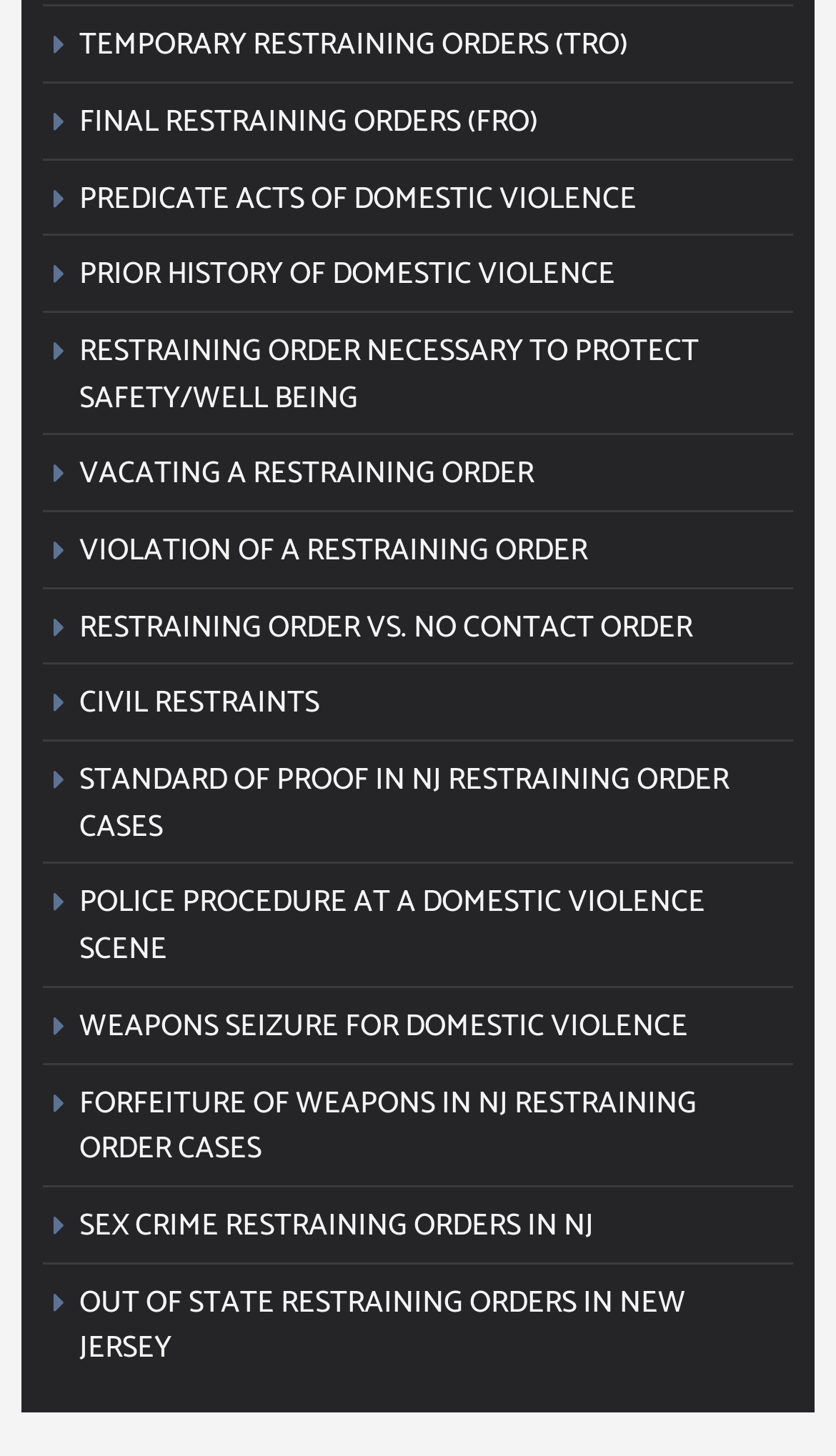Provide the bounding box coordinates in the format (top-left x, top-left y, bottom-right x, bottom-right y). All values are floating point numbers between 0 and 1. Determine the bounding box coordinate of the UI element described as: Civil Restraints

[0.051, 0.461, 0.949, 0.508]